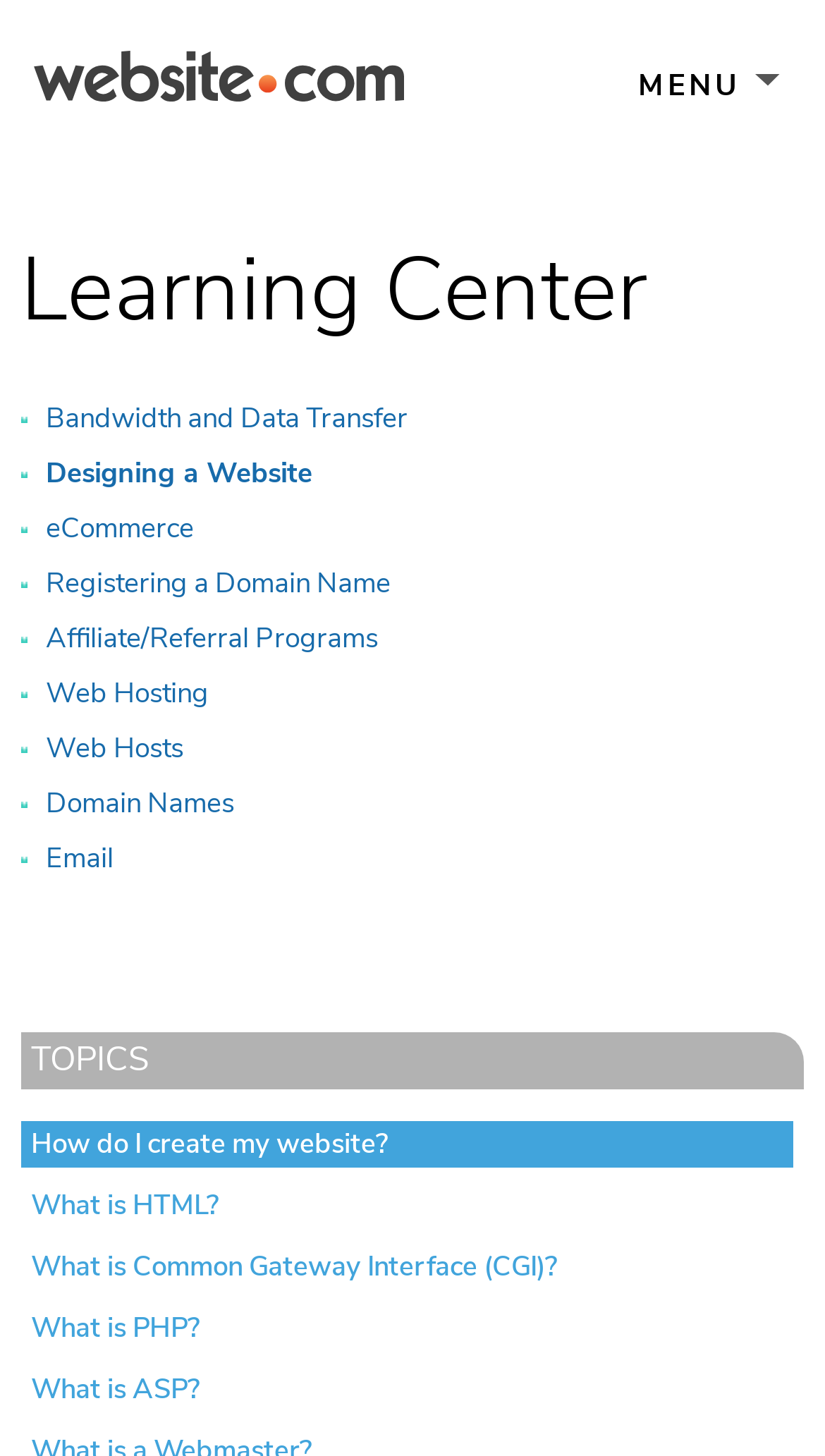What is the category of 'Bandwidth and Data Transfer'?
We need a detailed and meticulous answer to the question.

The link 'Bandwidth and Data Transfer' is located under the heading 'Learning Center', which suggests that it is a topic or category within the Learning Center section of the webpage.